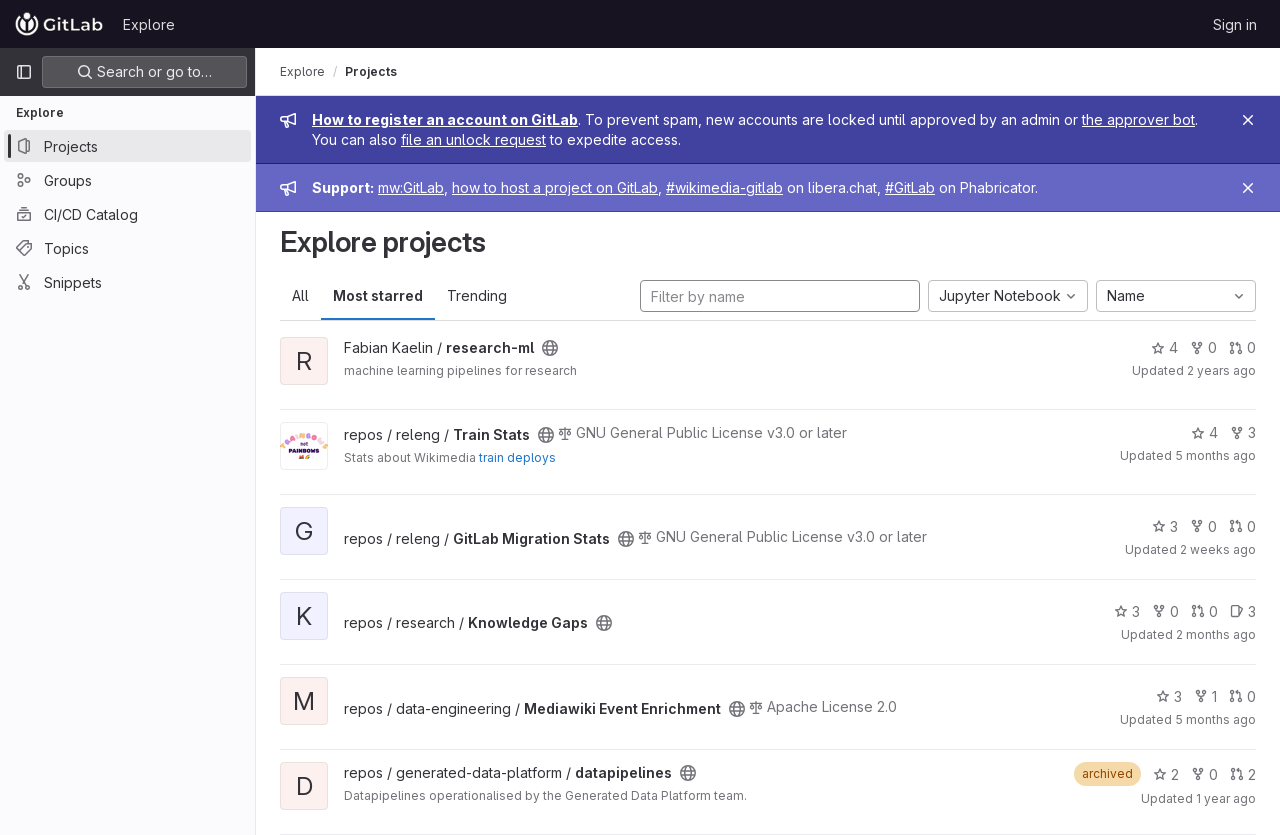Specify the bounding box coordinates of the area to click in order to execute this command: 'View the 'Fabian Kaelin / research-ml' project'. The coordinates should consist of four float numbers ranging from 0 to 1, and should be formatted as [left, top, right, bottom].

[0.269, 0.405, 0.423, 0.429]